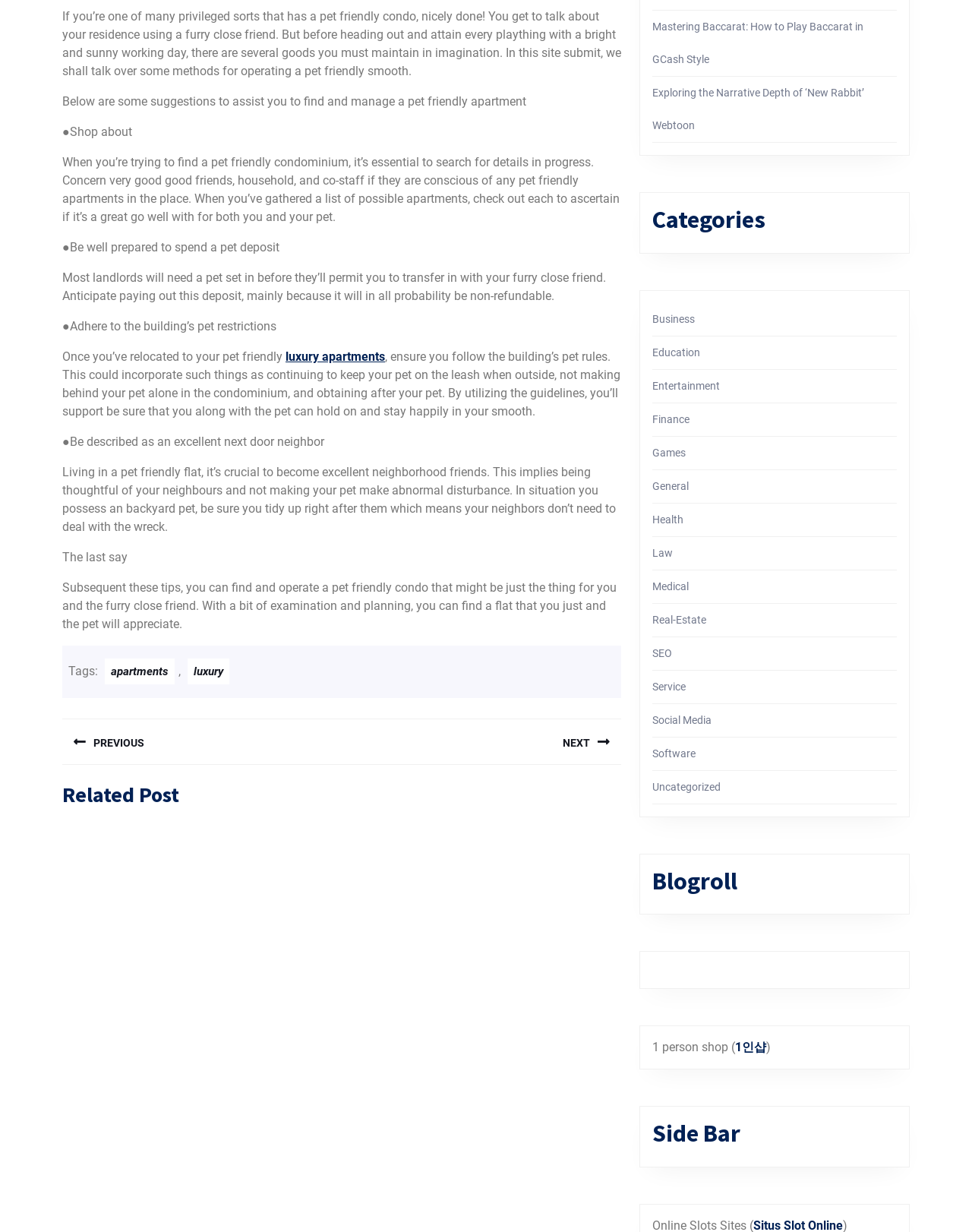Locate the bounding box of the UI element defined by this description: "Software". The coordinates should be given as four float numbers between 0 and 1, formatted as [left, top, right, bottom].

[0.671, 0.607, 0.716, 0.616]